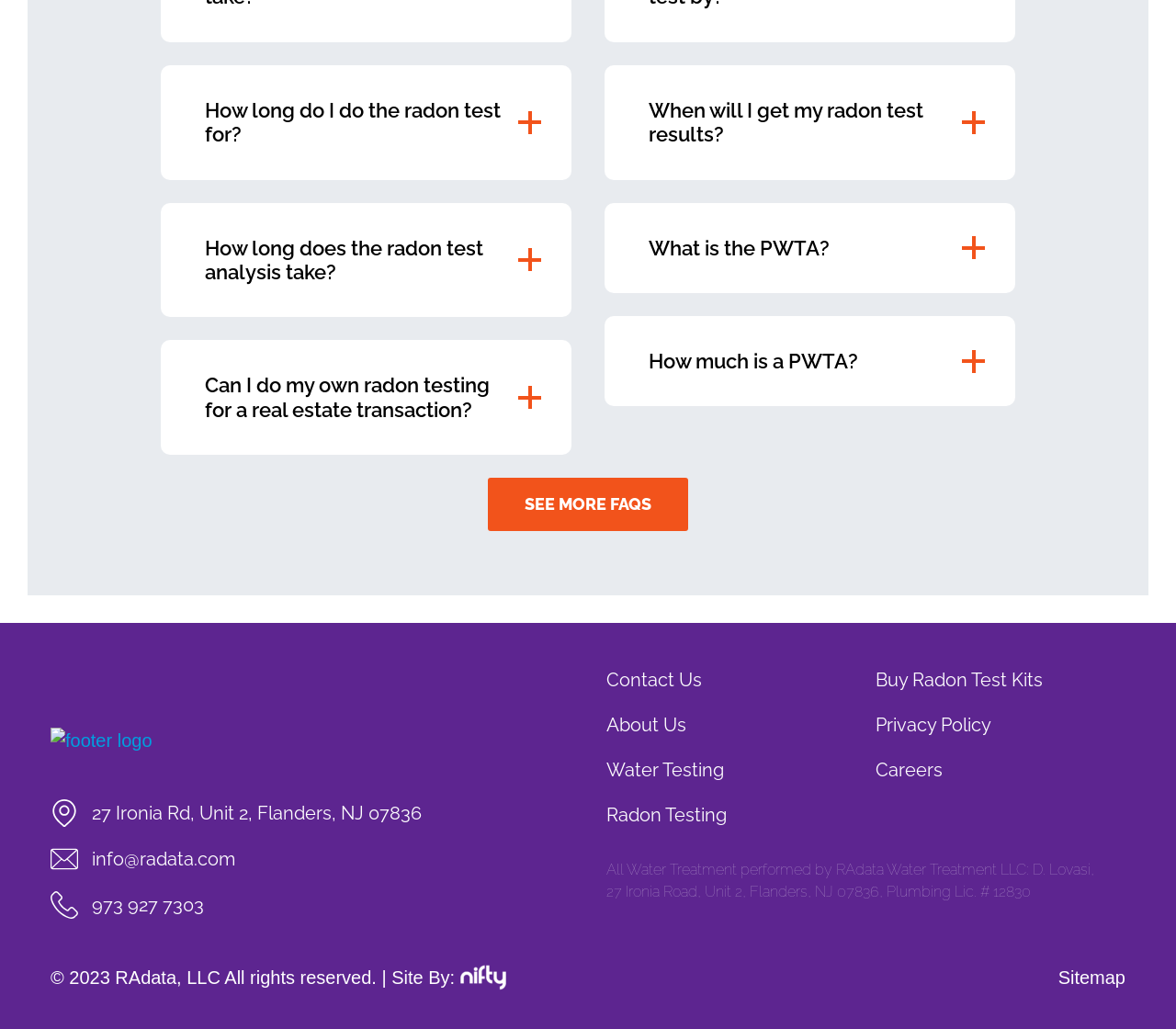Identify the bounding box for the UI element that is described as follows: "What is the PWTA?".

[0.514, 0.197, 0.863, 0.285]